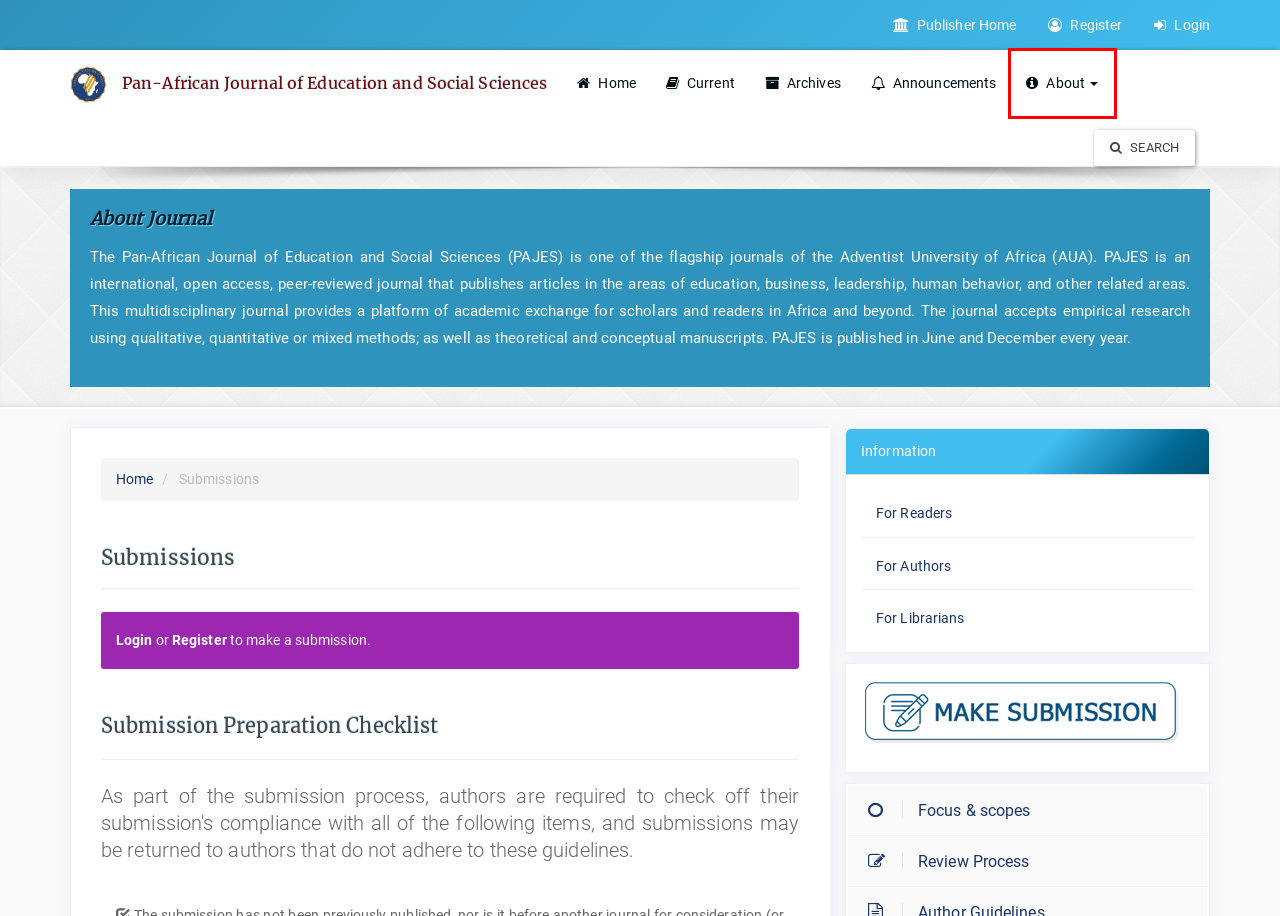After examining the screenshot of a webpage with a red bounding box, choose the most accurate webpage description that corresponds to the new page after clicking the element inside the red box. Here are the candidates:
A. Archives
	 |  Pan-African Journal of Education and Social Sciences
B. Search |  Pan-African Journal of Education and Social Sciences
C. Information For Readers |  Pan-African Journal of Education and Social Sciences
D. Information For Authors |  Pan-African Journal of Education and Social Sciences
E. Review Process |  Pan-African Journal of Education and Social Sciences
F. About the Journal |  Pan-African Journal of Education and Social Sciences
G. Login |  Pan-African Journal of Education and Social Sciences
H. Vol. 4 No. 2 (2023): December 2023, Issue |  Pan-African Journal of Education and Social Sciences

F